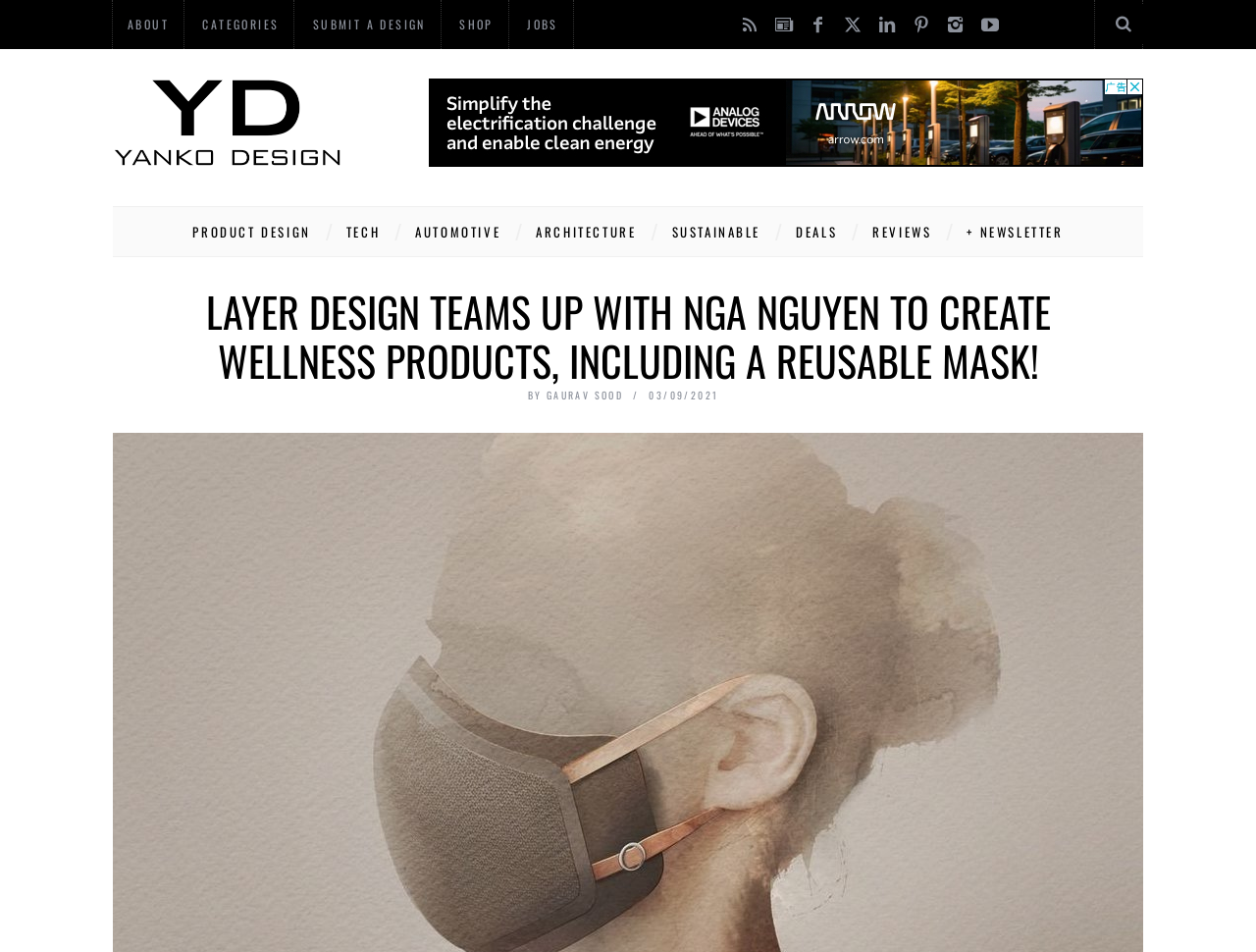Pinpoint the bounding box coordinates of the clickable element to carry out the following instruction: "submit a design."

[0.237, 0.004, 0.351, 0.046]